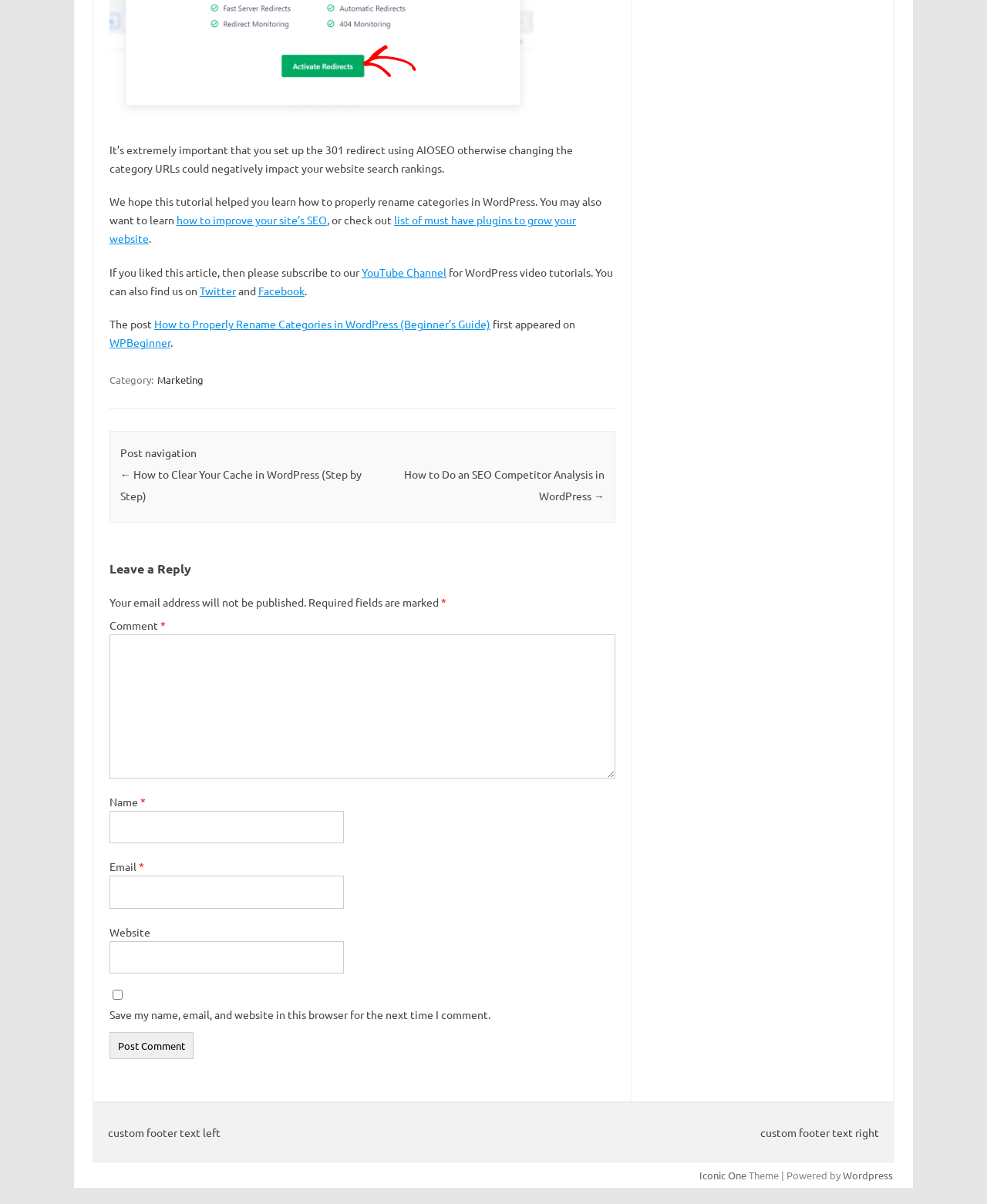What is the topic of the category?
Answer the question in as much detail as possible.

The category topic can be found in the footer section of the webpage, where it says 'Category: Marketing'.